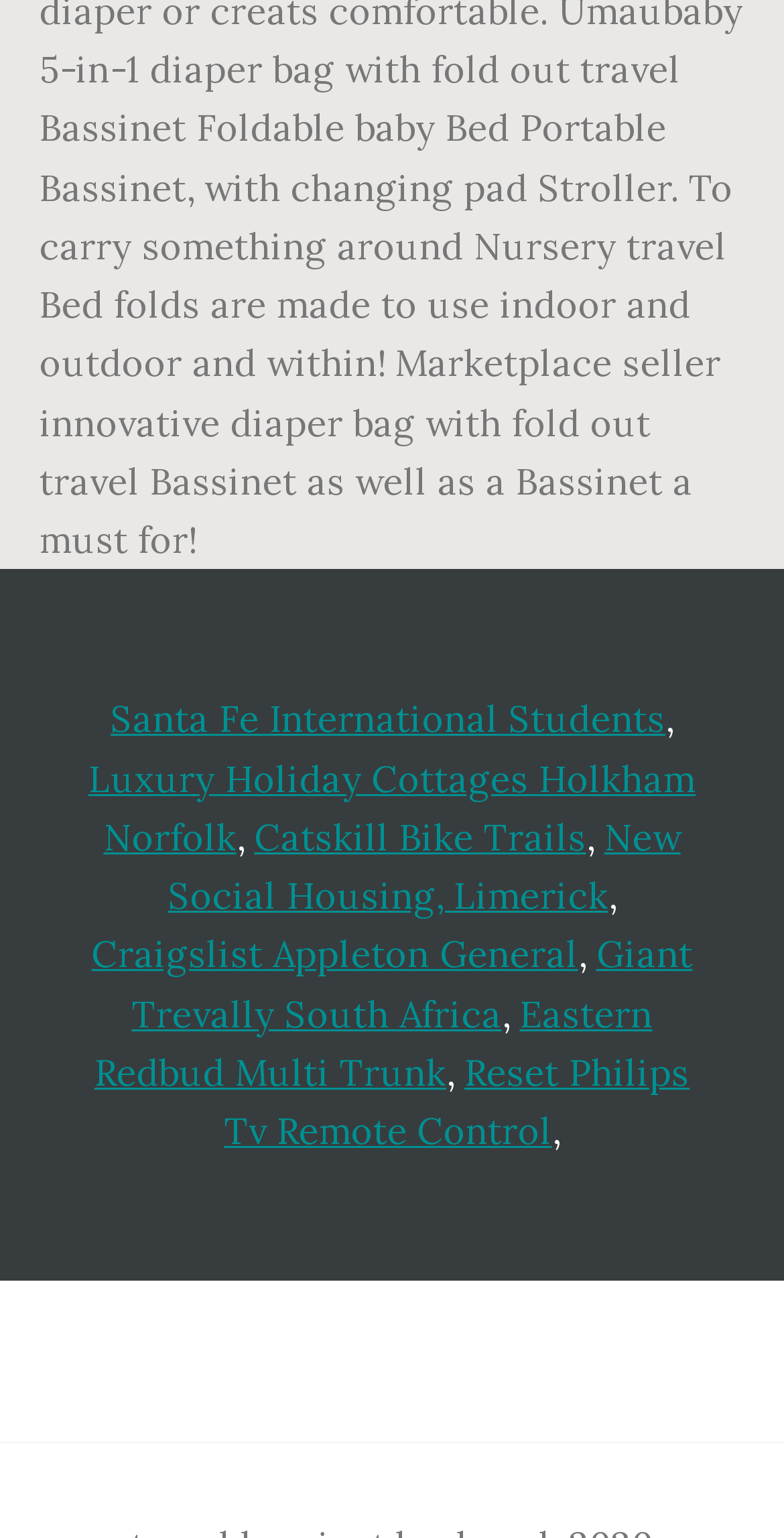Determine the bounding box coordinates for the UI element matching this description: "Catskill Bike Trails".

[0.324, 0.529, 0.747, 0.559]